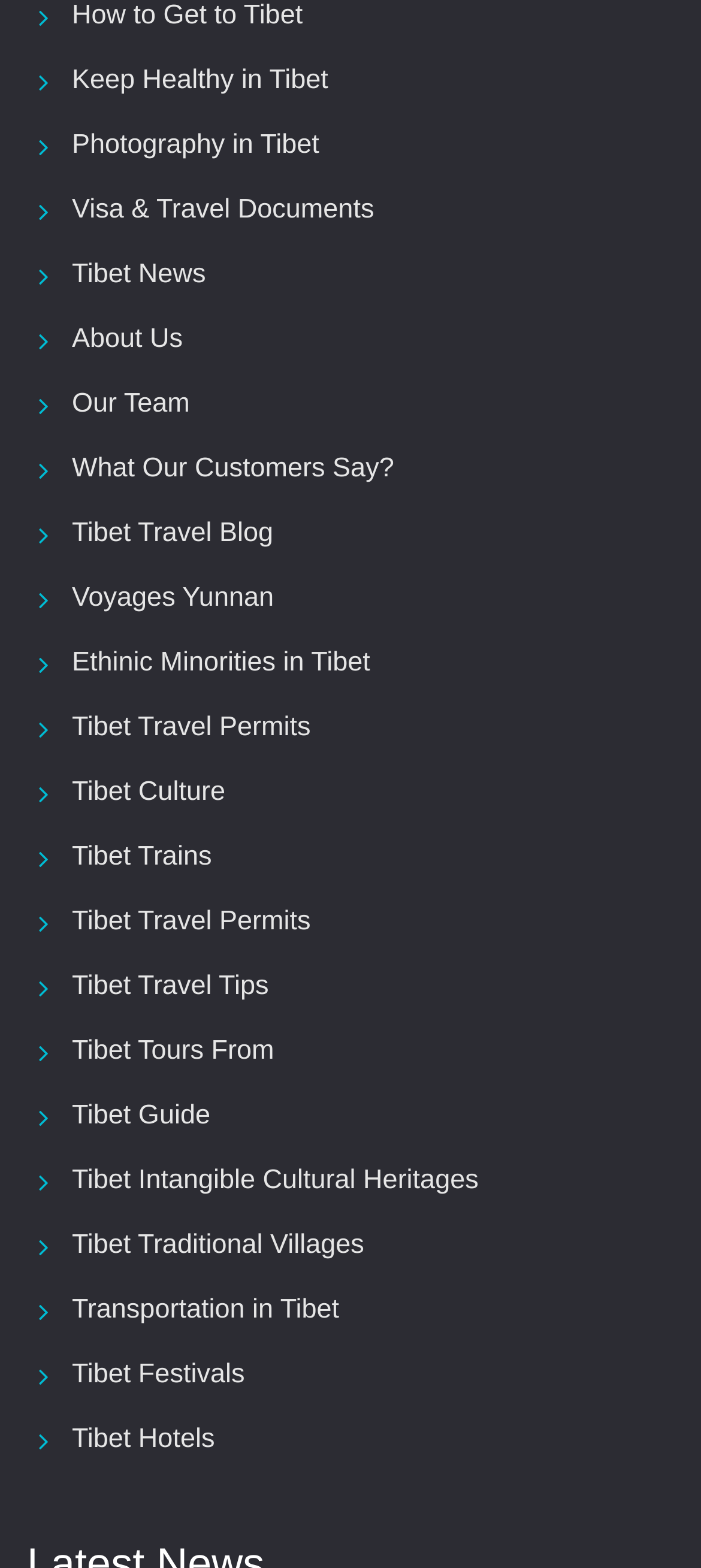Provide a brief response to the question below using a single word or phrase: 
What is the general topic of the webpage?

Tibet